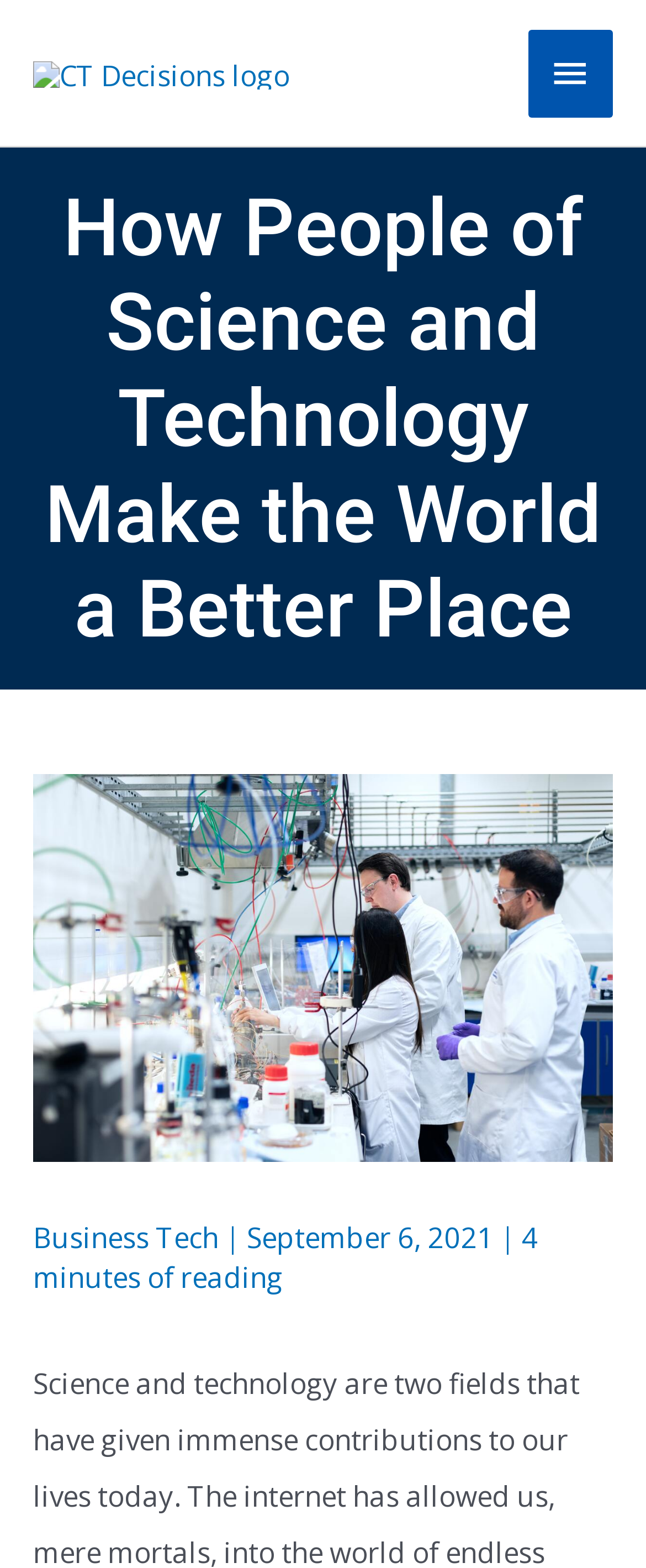Using the provided element description, identify the bounding box coordinates as (top-left x, top-left y, bottom-right x, bottom-right y). Ensure all values are between 0 and 1. Description: AppleMagazine

None